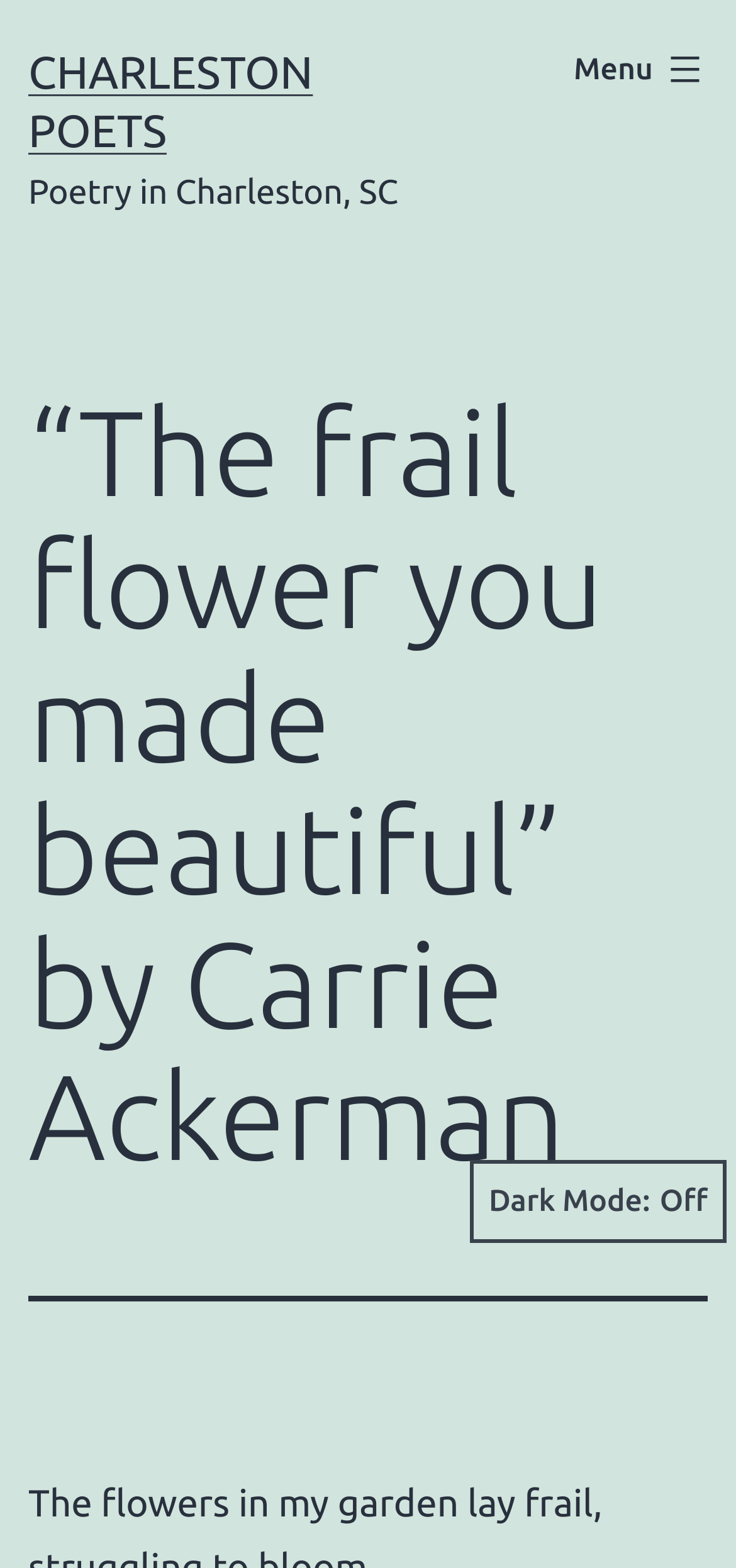Convey a detailed summary of the webpage, mentioning all key elements.

The webpage appears to be a poetry webpage, specifically featuring a poem titled "The frail flower you made beautiful" by Carrie Ackerman, associated with Charleston Poets. 

At the top left, there is a link to "CHARLESTON POETS" followed by a brief description "Poetry in Charleston, SC". 

To the right of these elements, a "Menu" button is located, which is not expanded. 

Below the top elements, a large section occupies most of the webpage, containing the poem. The poem's title, "“The frail flower you made beautiful” by Carrie Ackerman", is displayed prominently. 

The poem itself starts with the line "The flowers in my garden lay frail," and continues downwards. 

At the bottom right, a "Dark Mode" button is available, which is not pressed.